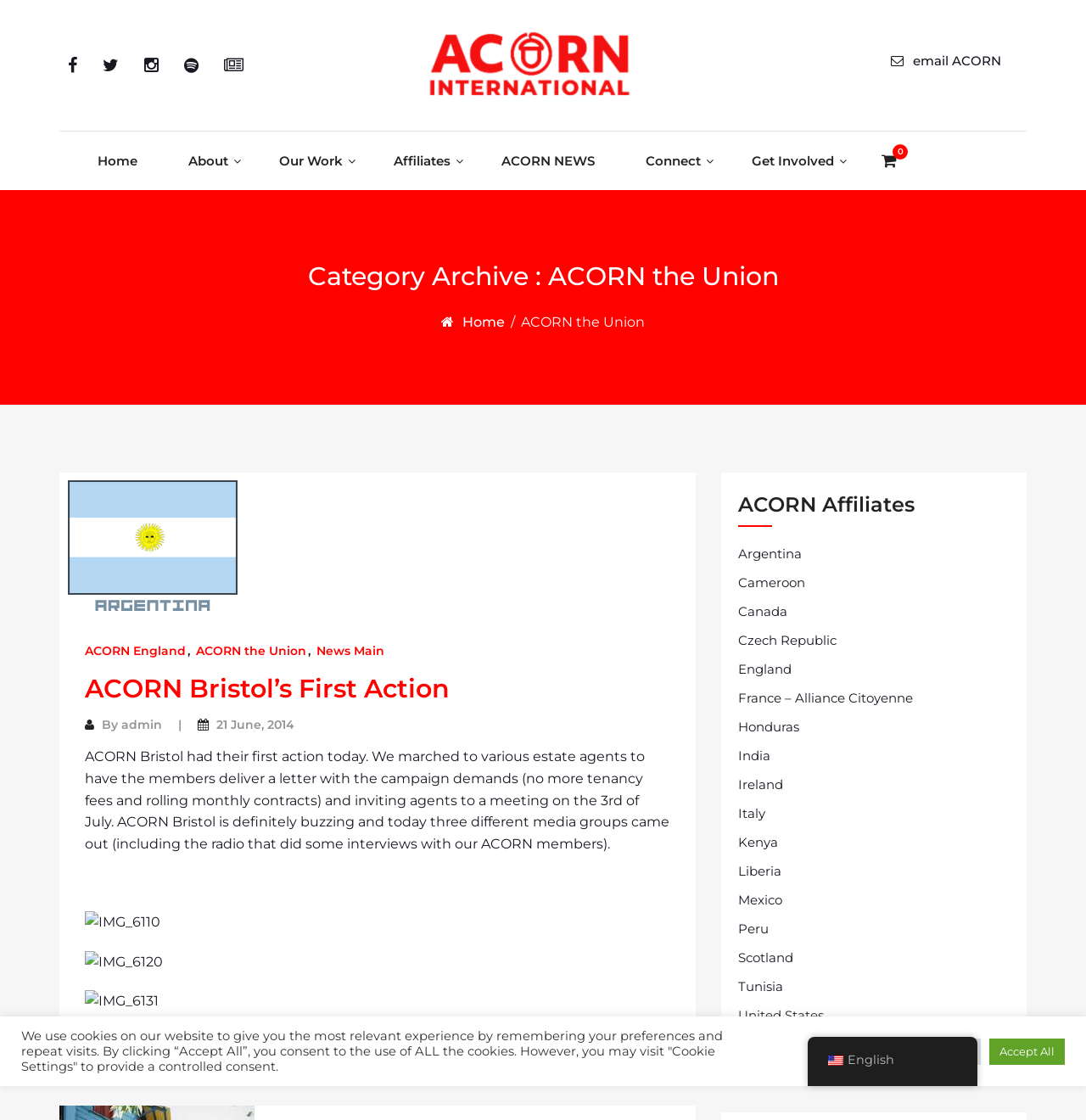Please determine the bounding box coordinates of the clickable area required to carry out the following instruction: "Send an email". The coordinates must be four float numbers between 0 and 1, represented as [left, top, right, bottom].

None